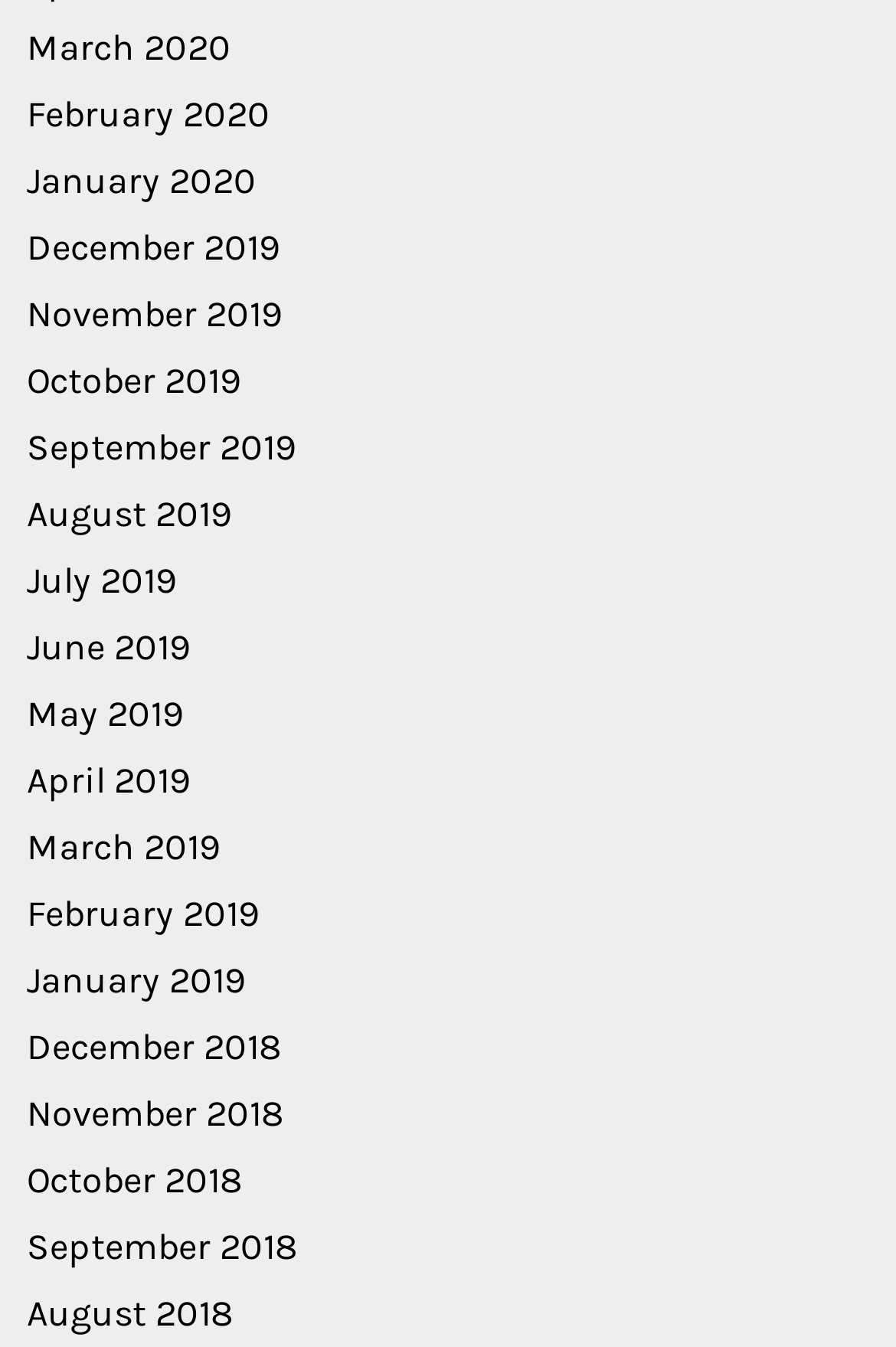Please provide a short answer using a single word or phrase for the question:
How many months are listed?

24